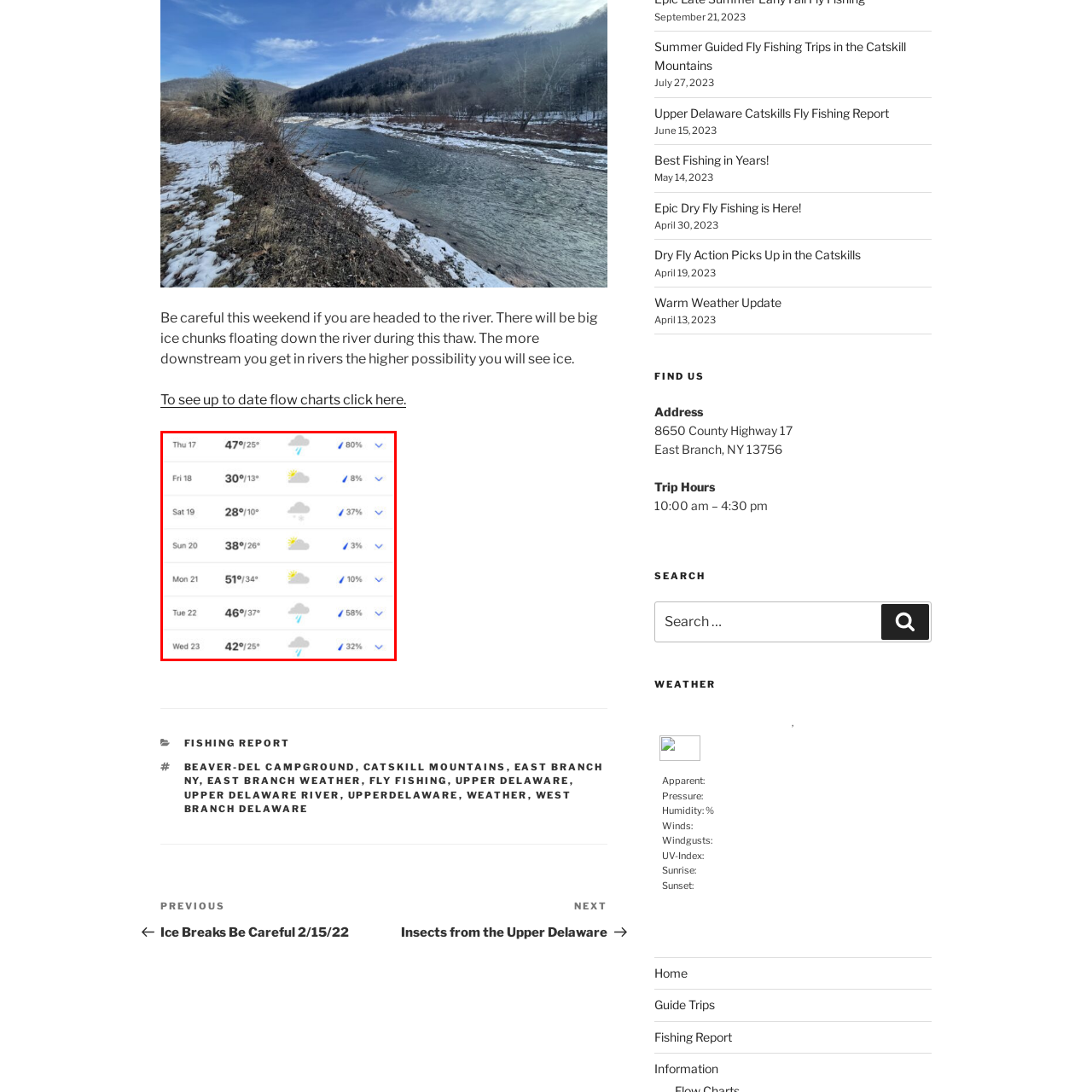What is the lowest temperature during the forecast period?
Focus on the image inside the red bounding box and offer a thorough and detailed answer to the question.

By examining the temperature values in the table, the lowest temperature during the forecast period is 10°F, which occurs on Saturday, February 19.